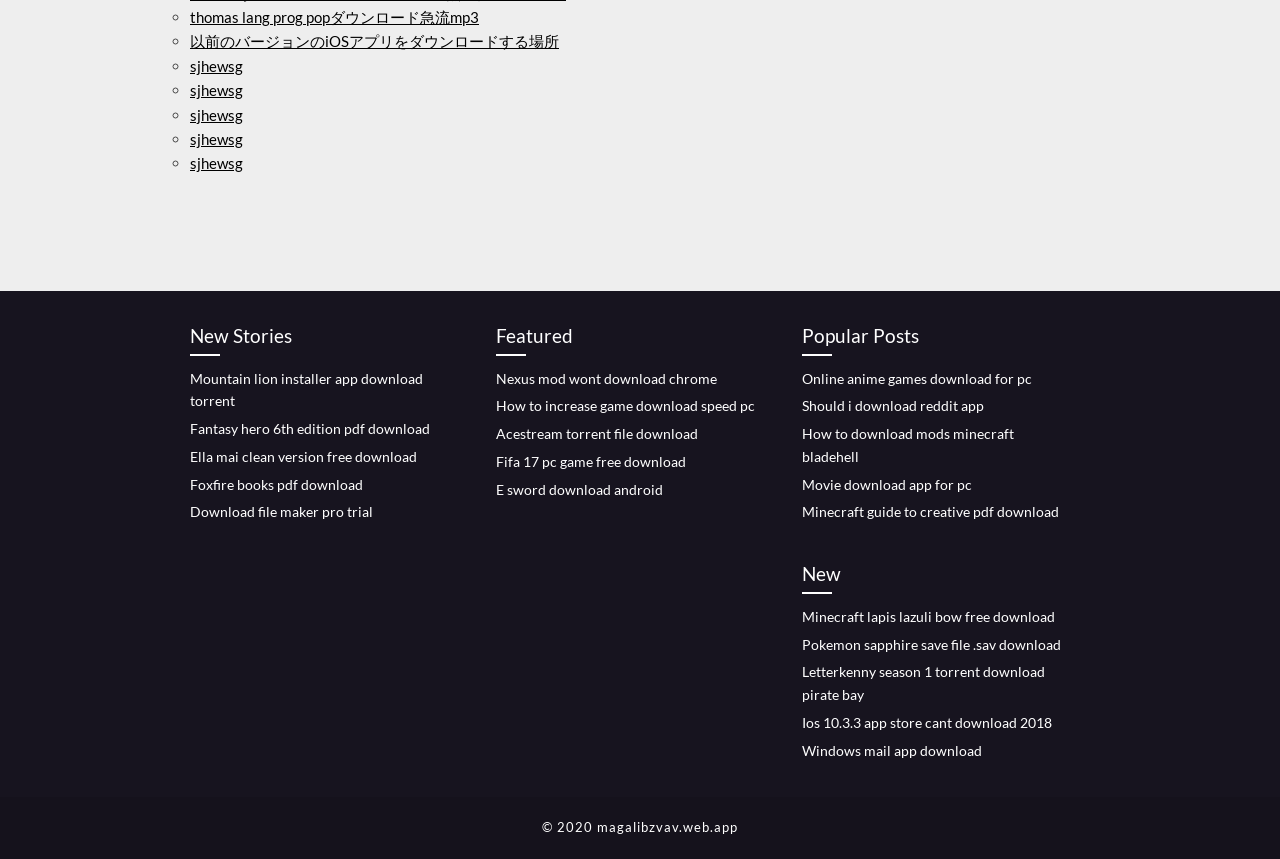Kindly determine the bounding box coordinates for the area that needs to be clicked to execute this instruction: "download Mountain lion installer app".

[0.148, 0.43, 0.33, 0.476]